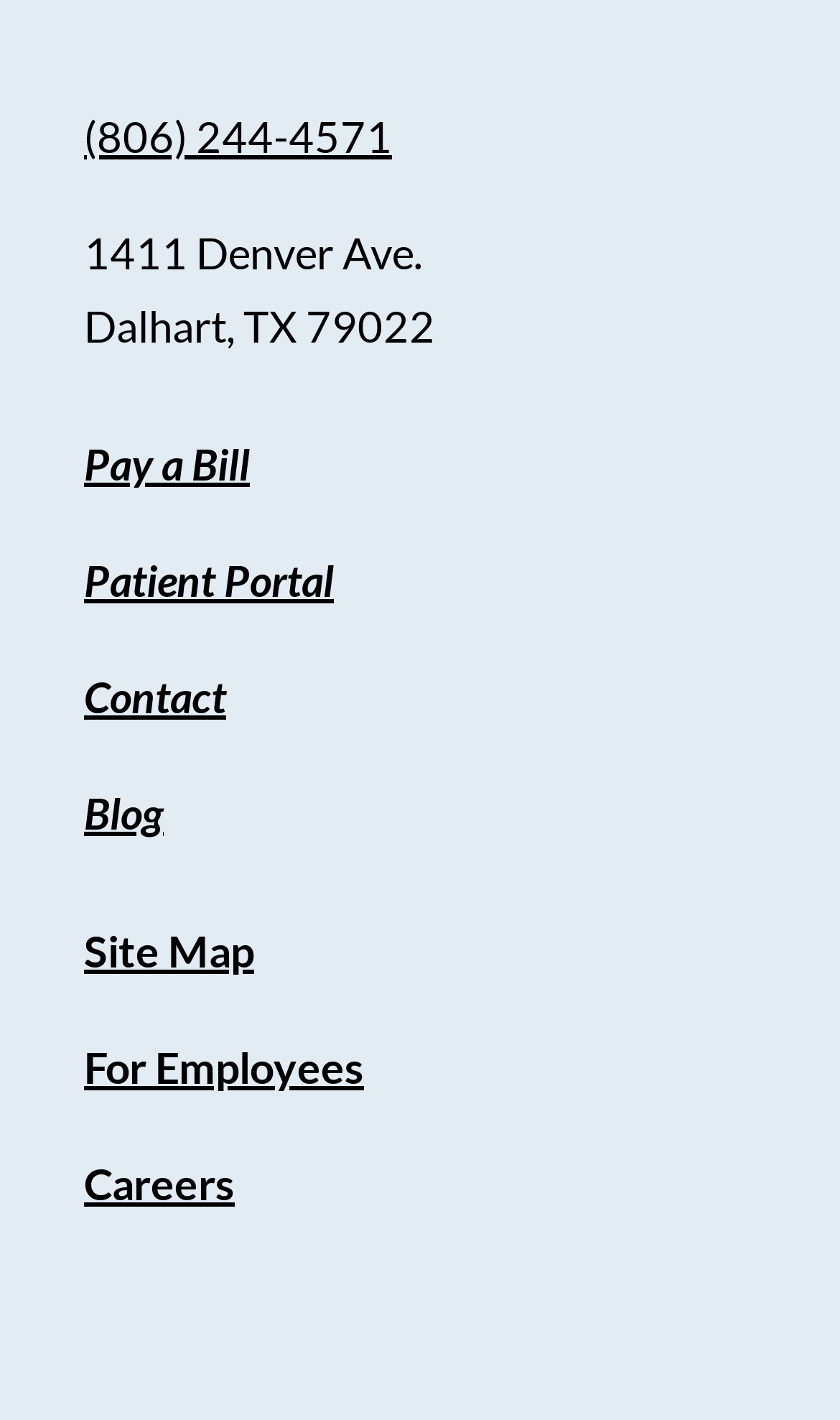Respond to the question with just a single word or phrase: 
How many links are there in the webpage?

8